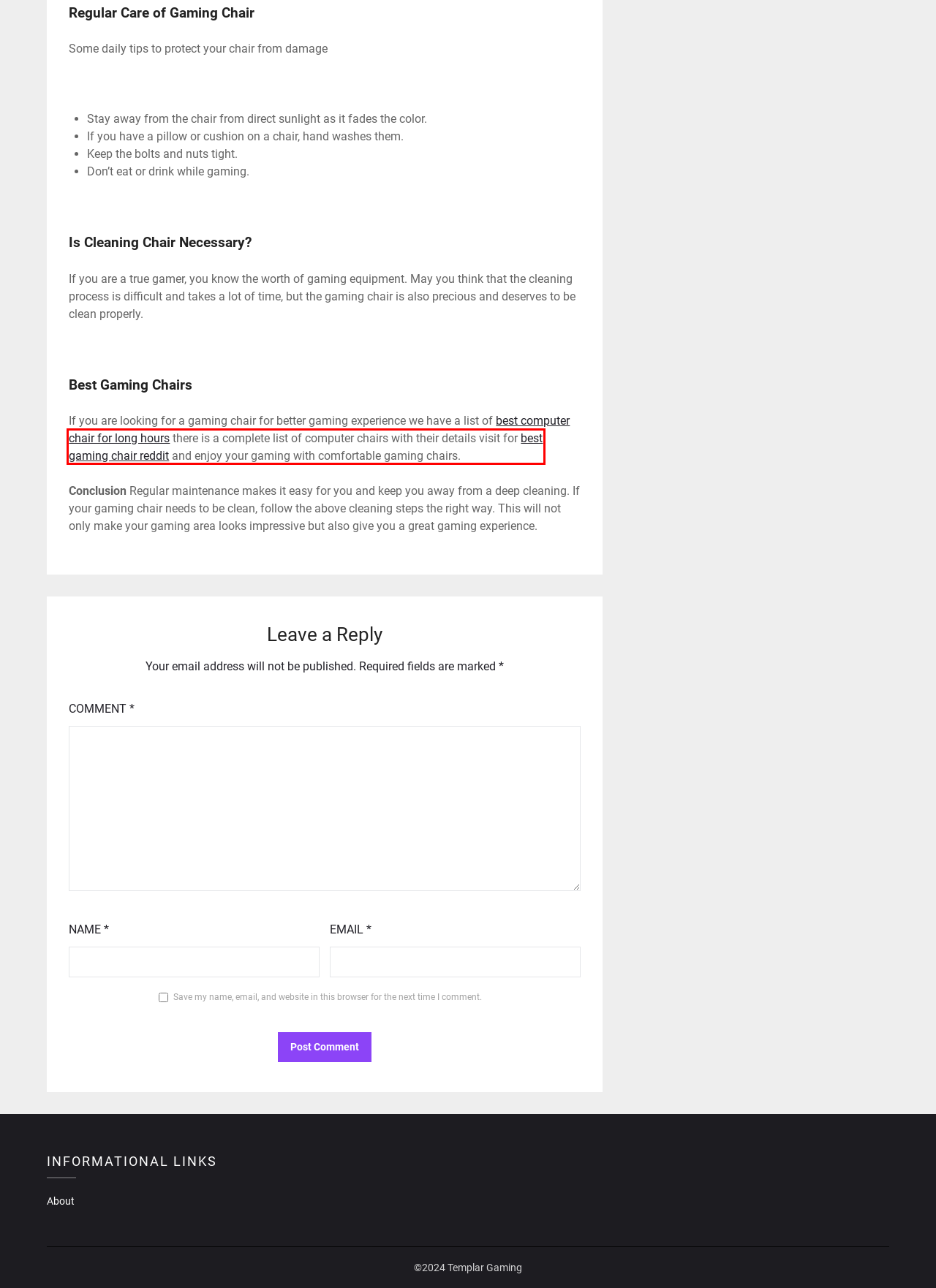Given a screenshot of a webpage featuring a red bounding box, identify the best matching webpage description for the new page after the element within the red box is clicked. Here are the options:
A. BEST COMPUTER CHAIR FOR LONG HOURS OF 2022 – Templar Gaming
B. About – Templar Gaming
C. Gaming Laptops – Templar Gaming
D. Do Campfires Spread Fire Minecraft – Templar Gaming
E. Gaming Chair Size Guide-How Big Chair Do You Need For Gaming? – Templar Gaming
F. 30 Best PC Gaming Chairs Reddit 2022 – Templar Gaming
G. write for us guest posts – Templar Gaming
H. Information – Templar Gaming

F